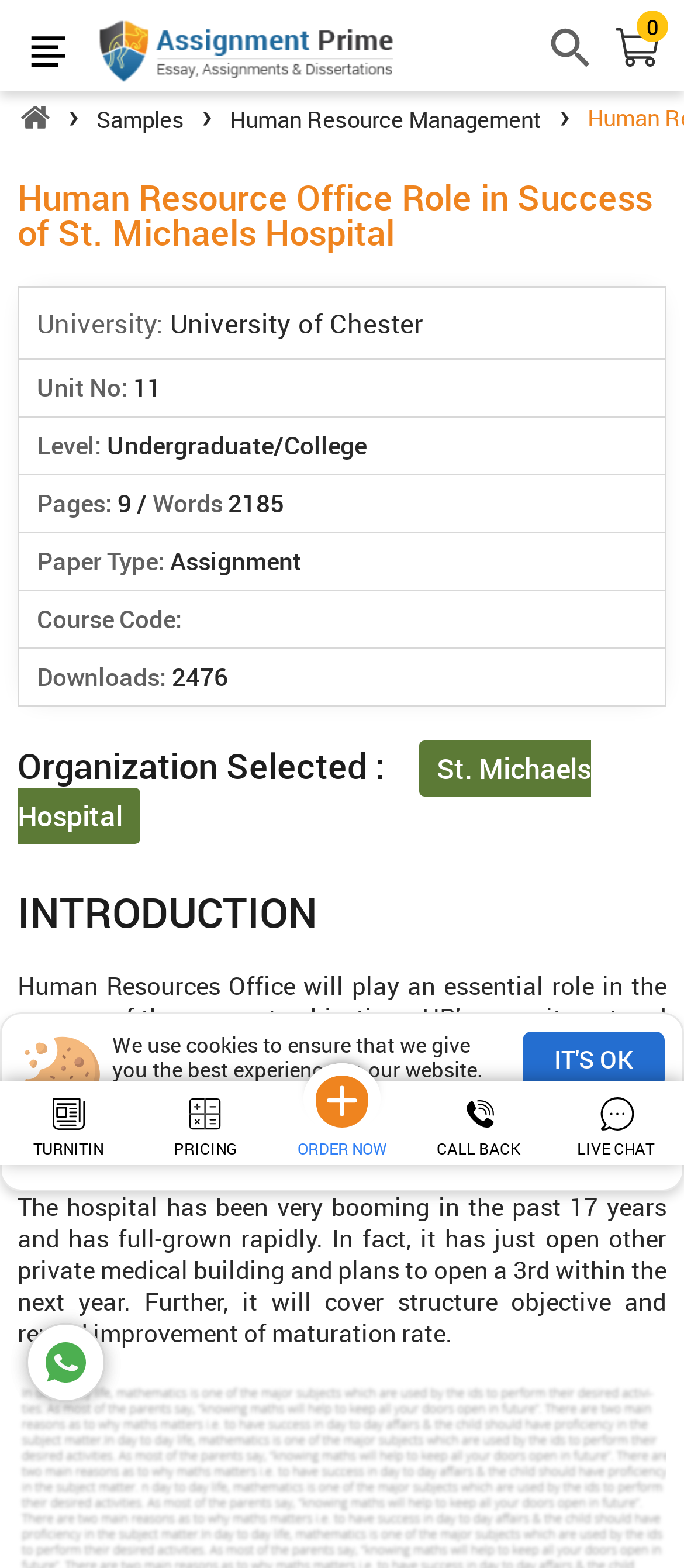What is the name of the hospital?
Based on the image, give a concise answer in the form of a single word or short phrase.

St. Michaels Hospital